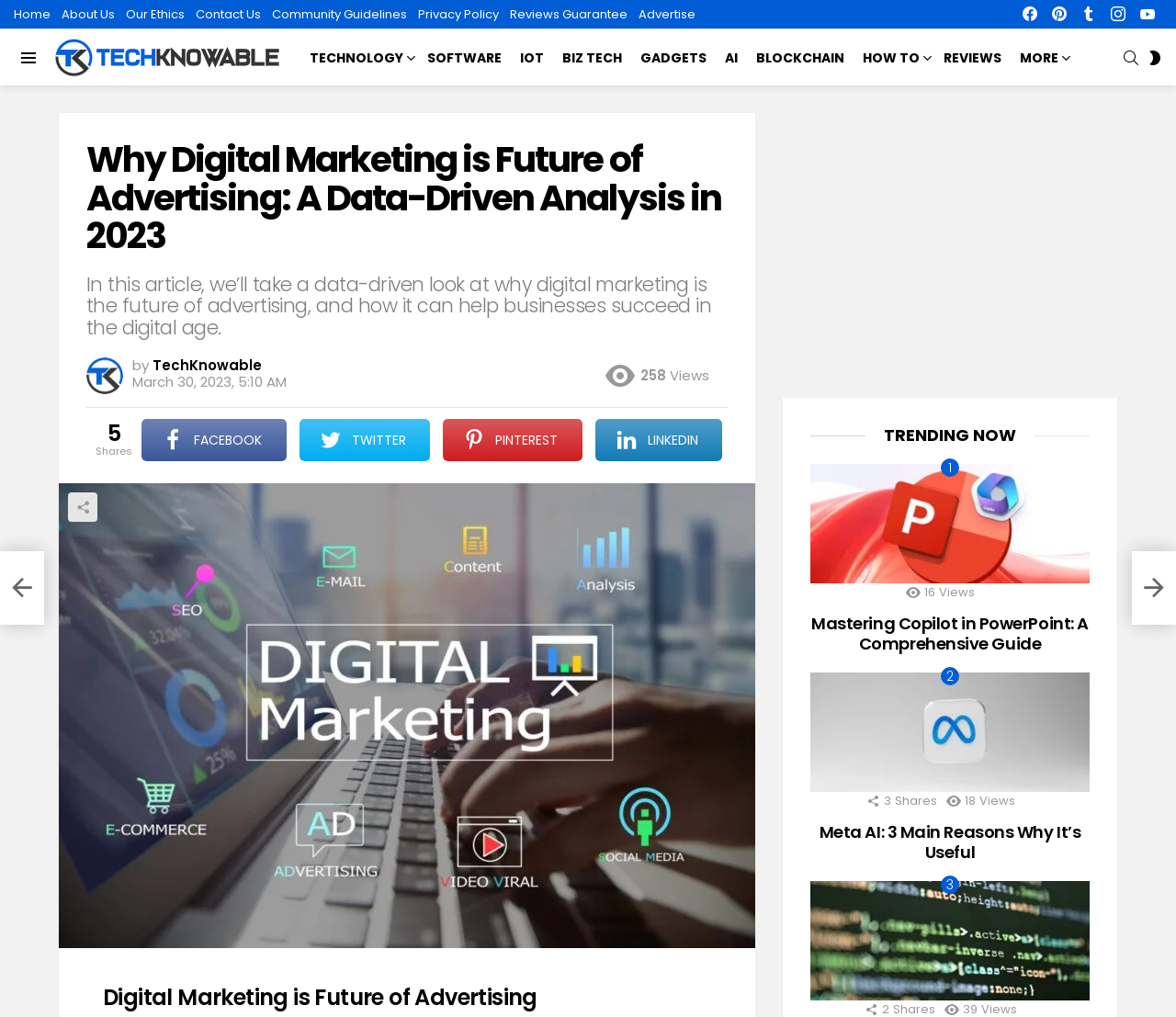Predict the bounding box coordinates for the UI element described as: "Community Guidelines". The coordinates should be four float numbers between 0 and 1, presented as [left, top, right, bottom].

[0.231, 0.0, 0.346, 0.029]